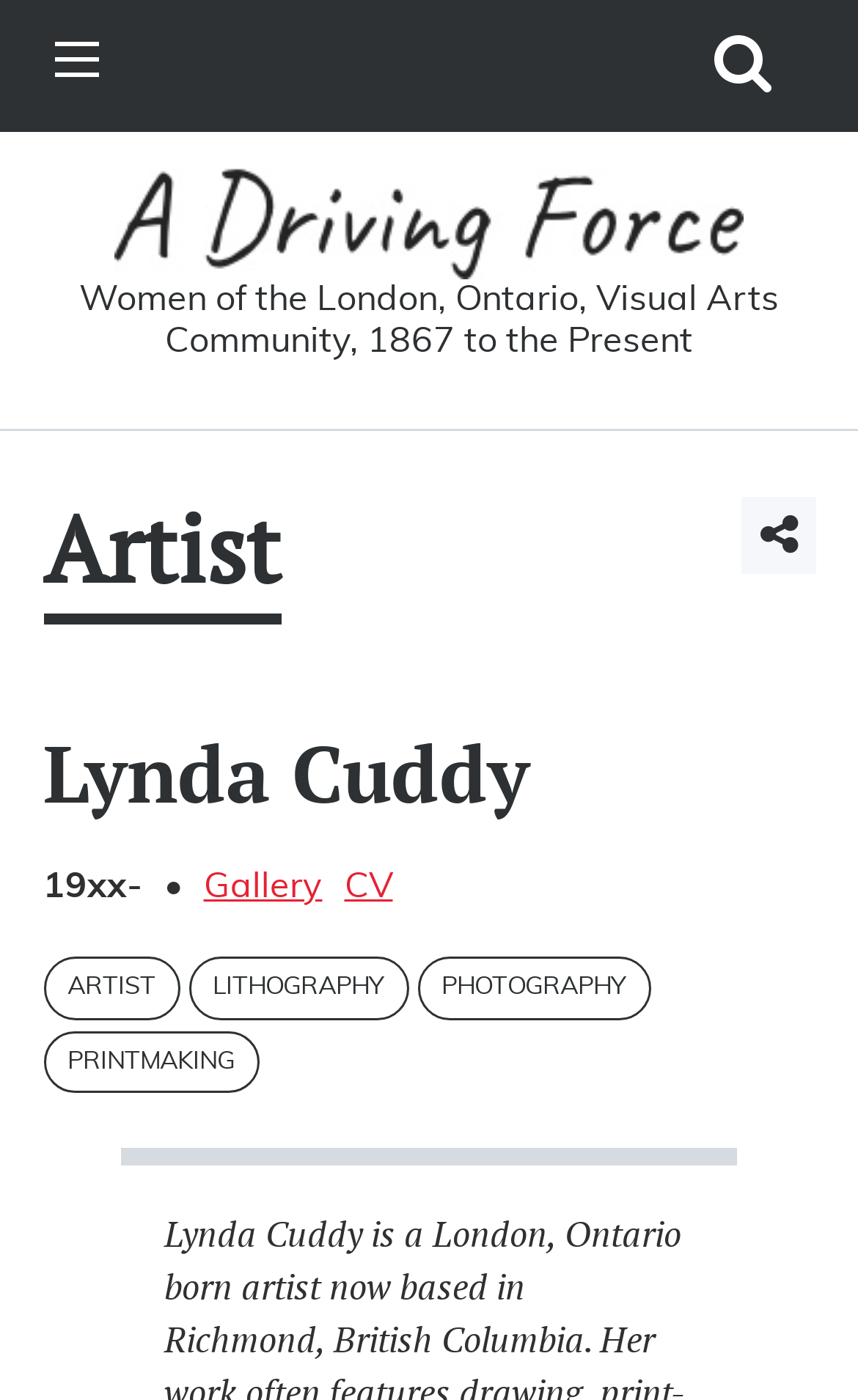What type of art does the artist specialize in?
Please ensure your answer to the question is detailed and covers all necessary aspects.

I found the answer by examining the links under the 'Artist' heading. The links 'LITHOGRAPHY', 'PHOTOGRAPHY', and 'PRINTMAKING' suggest that the artist specializes in these types of art.